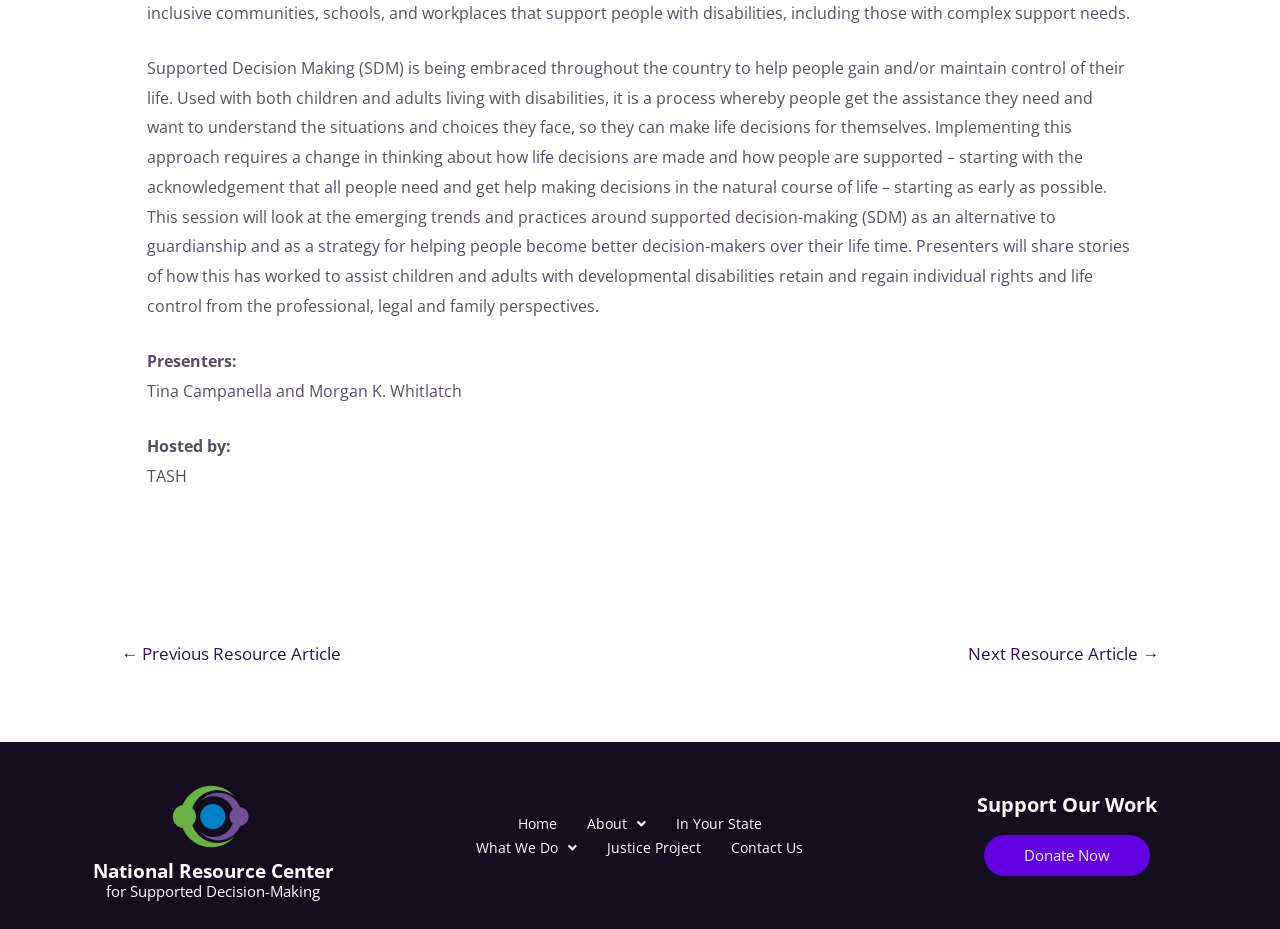Given the description: "About", determine the bounding box coordinates of the UI element. The coordinates should be formatted as four float numbers between 0 and 1, [left, top, right, bottom].

[0.447, 0.874, 0.516, 0.9]